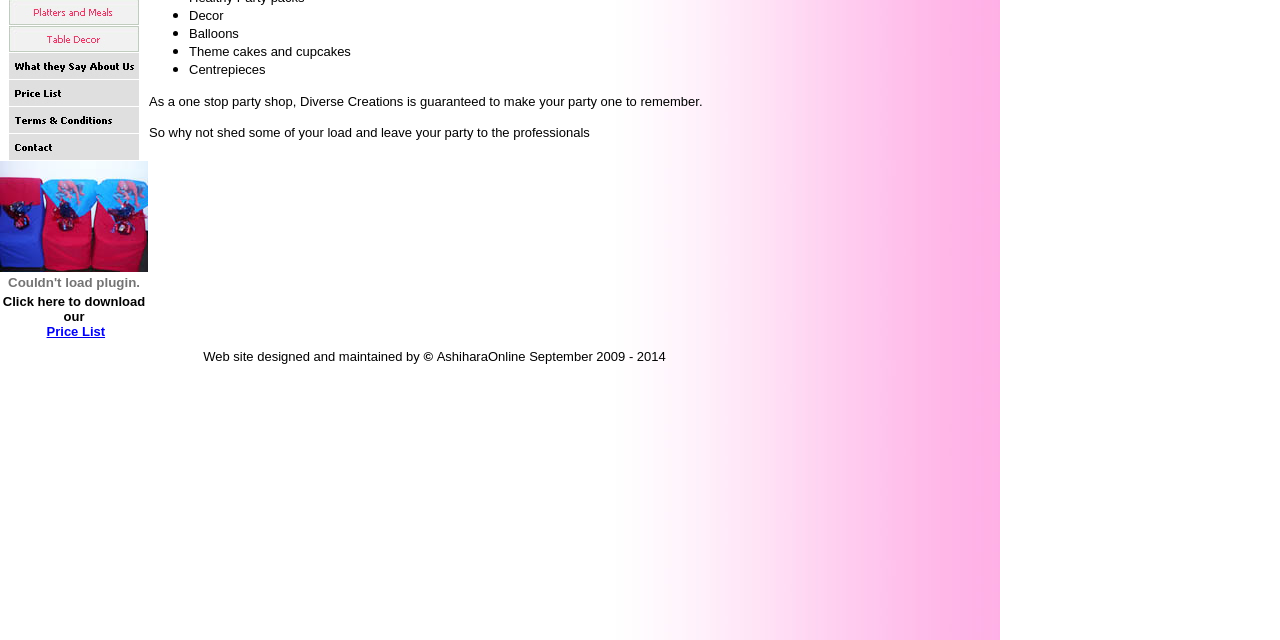Find and provide the bounding box coordinates for the UI element described here: "alt="Table Decor" name="NavigationButton18" title="Table Decor"". The coordinates should be given as four float numbers between 0 and 1: [left, top, right, bottom].

[0.007, 0.059, 0.109, 0.086]